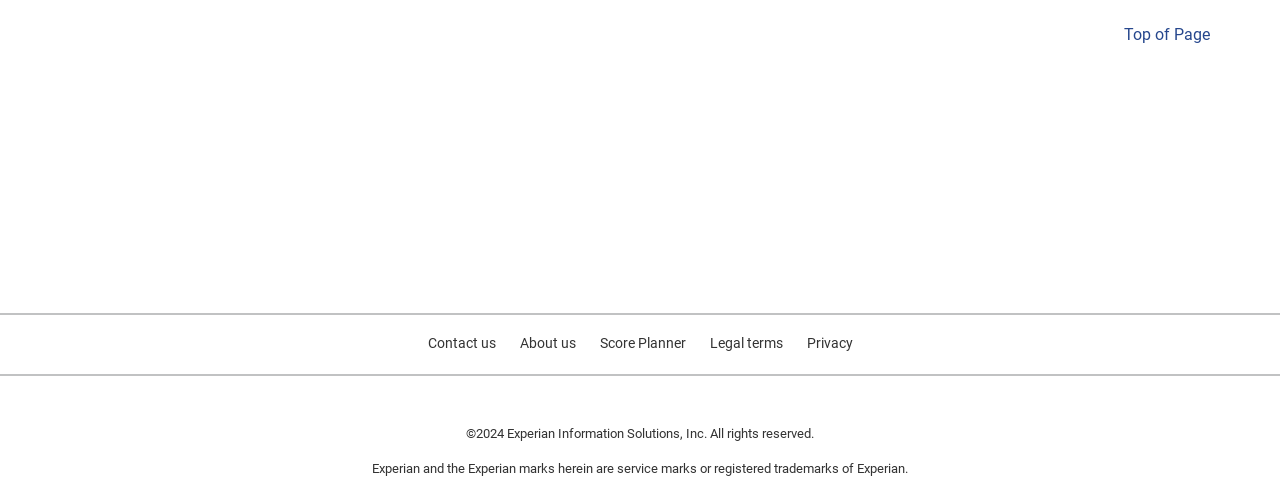Predict the bounding box coordinates for the UI element described as: "aria-label="Link to Youtube"". The coordinates should be four float numbers between 0 and 1, presented as [left, top, right, bottom].

[0.515, 0.593, 0.534, 0.642]